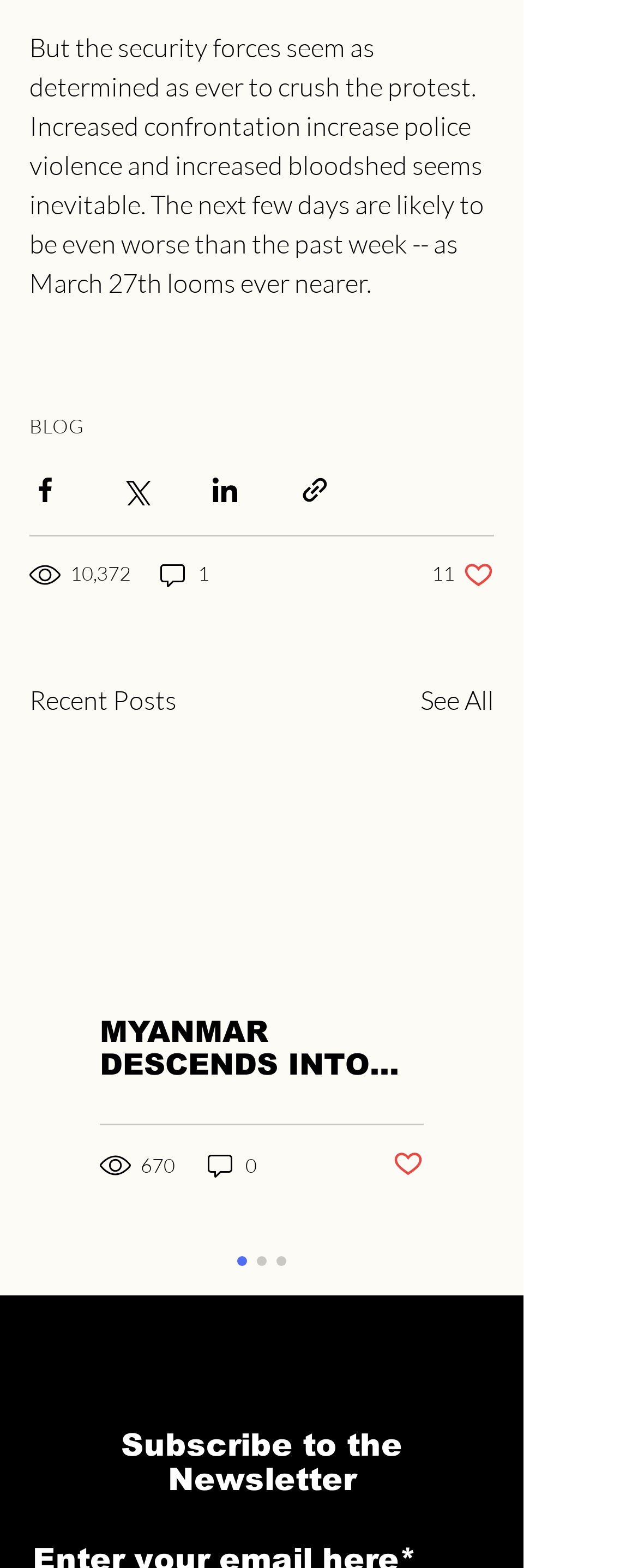Determine the bounding box for the UI element as described: "621". The coordinates should be represented as four float numbers between 0 and 1, formatted as [left, top, right, bottom].

[0.156, 0.733, 0.279, 0.753]